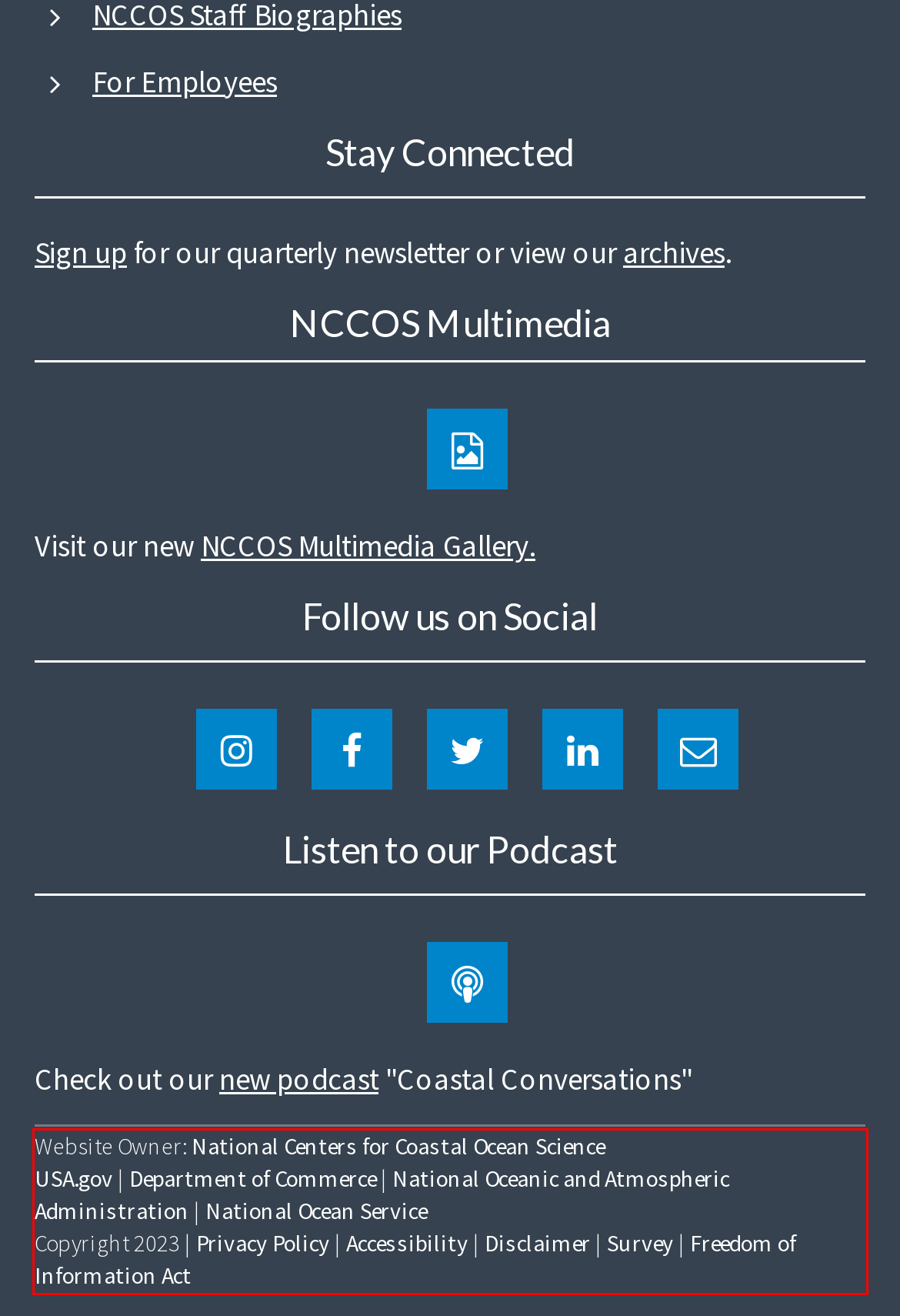The screenshot you have been given contains a UI element surrounded by a red rectangle. Use OCR to read and extract the text inside this red rectangle.

Website Owner: National Centers for Coastal Ocean Science USA.gov | Department of Commerce | National Oceanic and Atmospheric Administration | National Ocean Service Copyright 2023 | Privacy Policy | Accessibility | Disclaimer | Survey | Freedom of Information Act